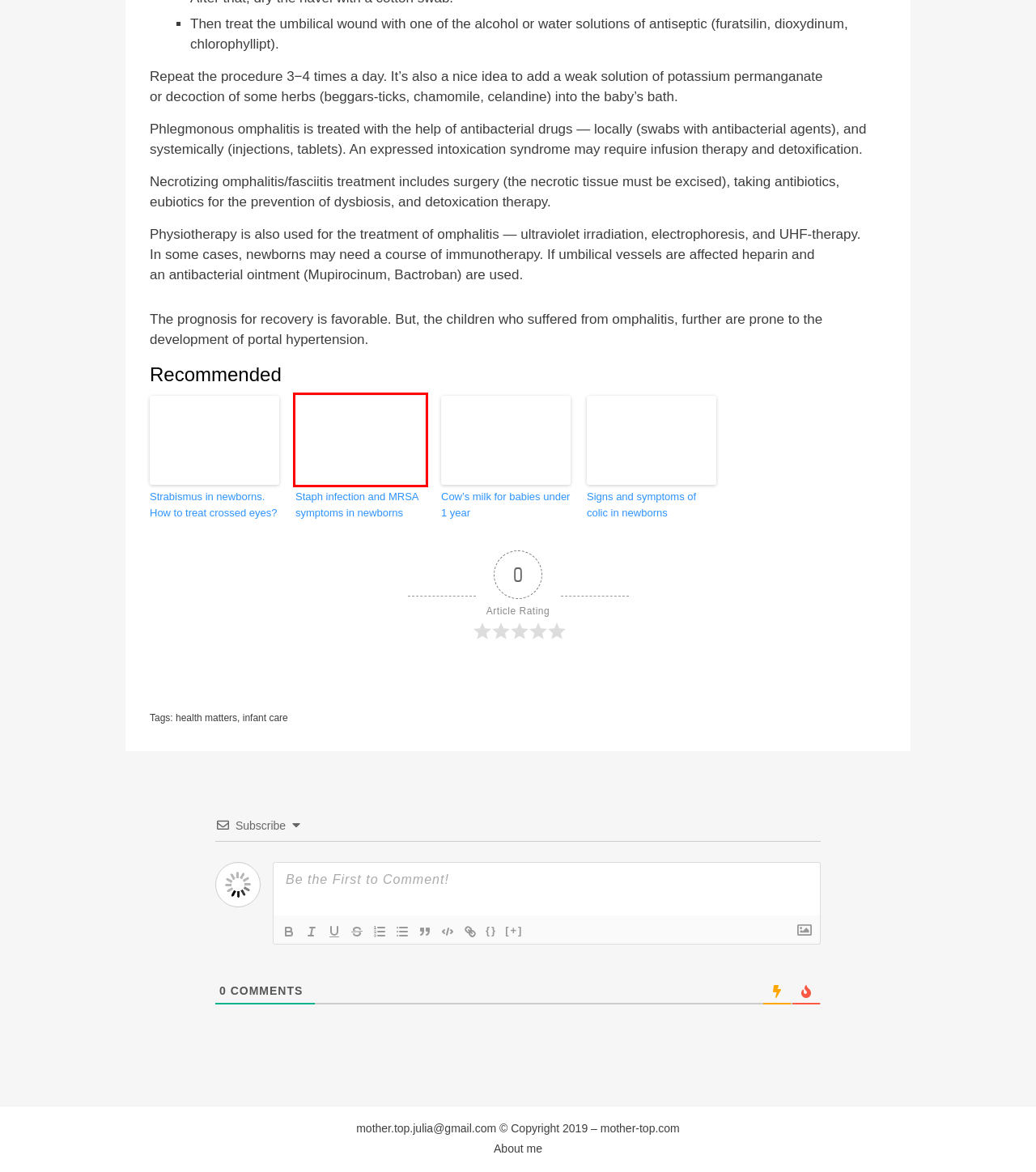A screenshot of a webpage is given, featuring a red bounding box around a UI element. Please choose the webpage description that best aligns with the new webpage after clicking the element in the bounding box. These are the descriptions:
A. About me | mother-top.com
B. Julia | mother-top.com
C. Cow’s milk for babies under 1 year | mother-top.com
D. Signs and symptoms of colic in newborns | mother-top.com
E. Strabismus in newborns. How to treat crossed eyes? | mother-top.com
F. infant care | mother-top.com
G. Staph infection and MRSA symptoms in newborns | mother-top.com
H. health matters | mother-top.com

G